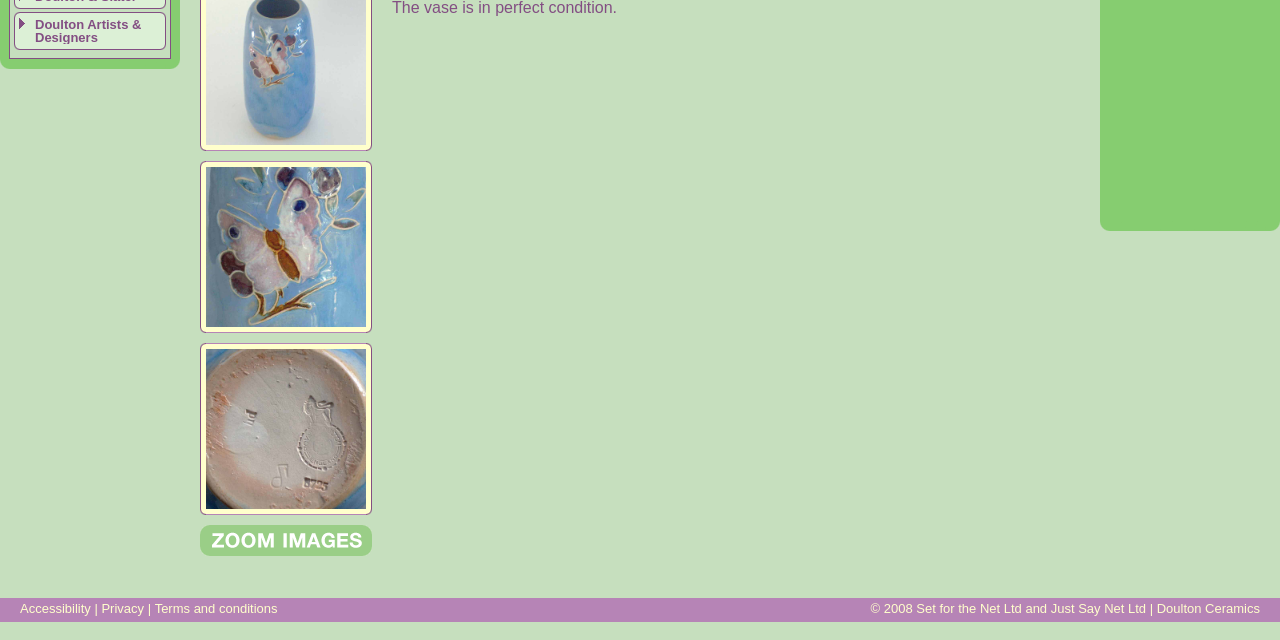Determine the bounding box coordinates of the UI element described below. Use the format (top-left x, top-left y, bottom-right x, bottom-right y) with floating point numbers between 0 and 1: Terms and conditions

[0.121, 0.939, 0.217, 0.962]